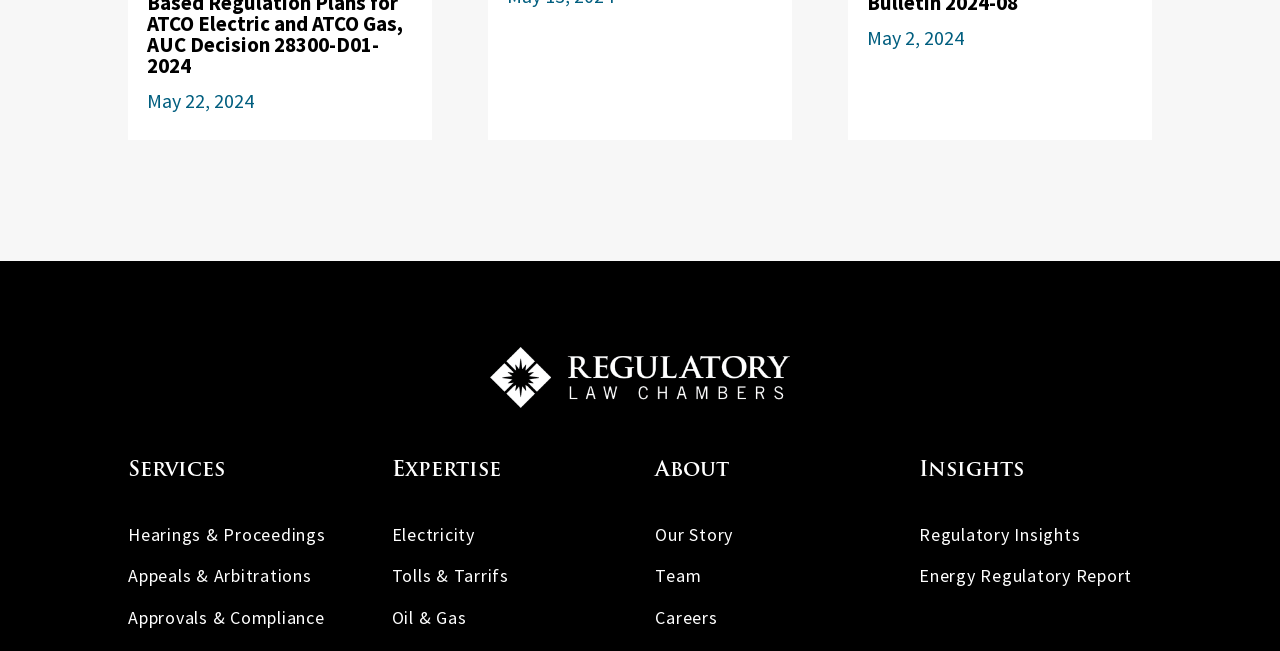What is the logo on the top?
Please utilize the information in the image to give a detailed response to the question.

The logo on the top can be identified by looking at the link element with the bounding box coordinates [0.383, 0.597, 0.617, 0.634], which contains the text 'Regulatory Law Chambers logo' and has an image child element with the same bounding box coordinates.